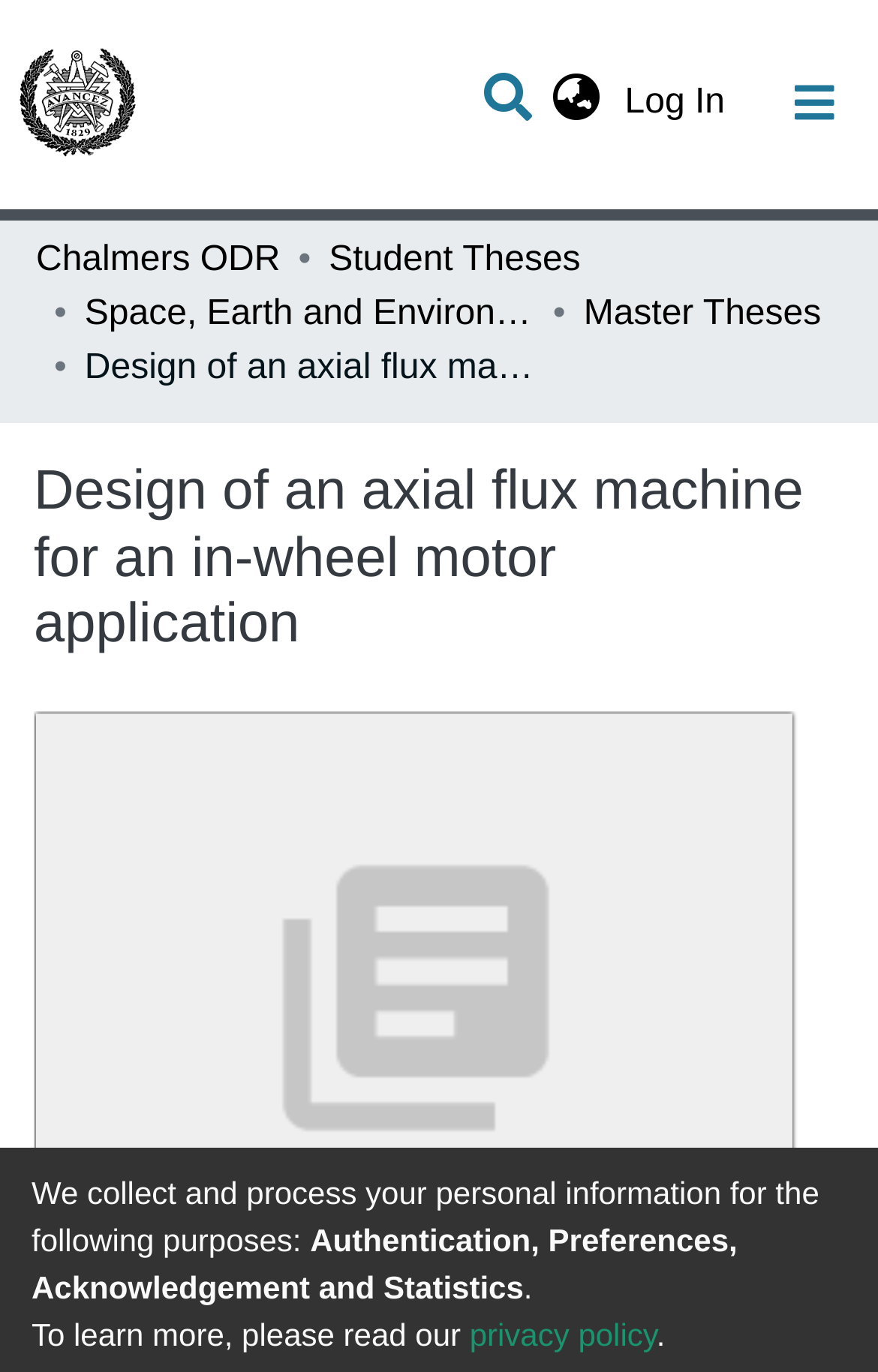Specify the bounding box coordinates of the area that needs to be clicked to achieve the following instruction: "Switch language".

[0.612, 0.056, 0.701, 0.095]